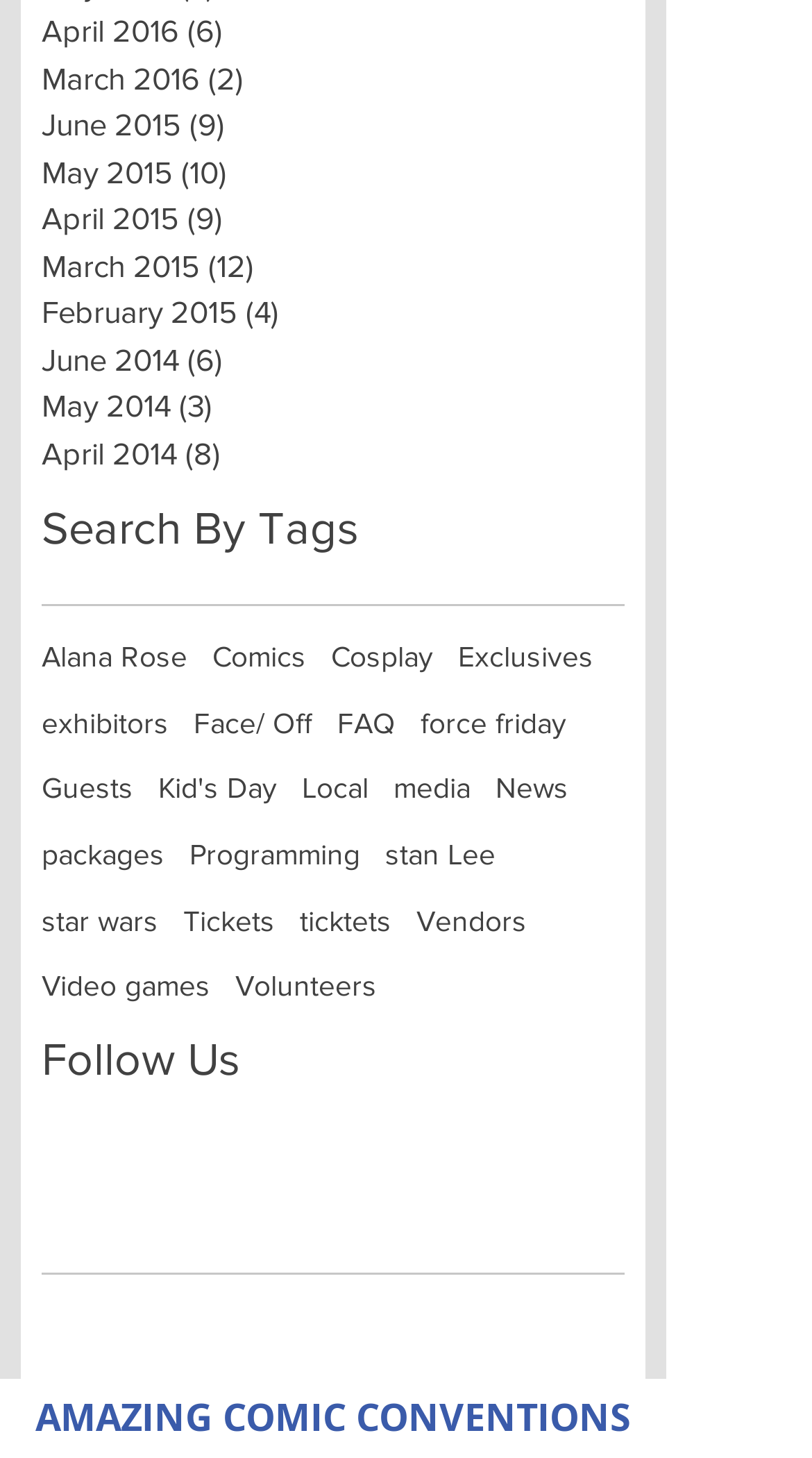Please identify the bounding box coordinates of the clickable area that will allow you to execute the instruction: "Search by tags".

[0.051, 0.342, 0.769, 0.386]